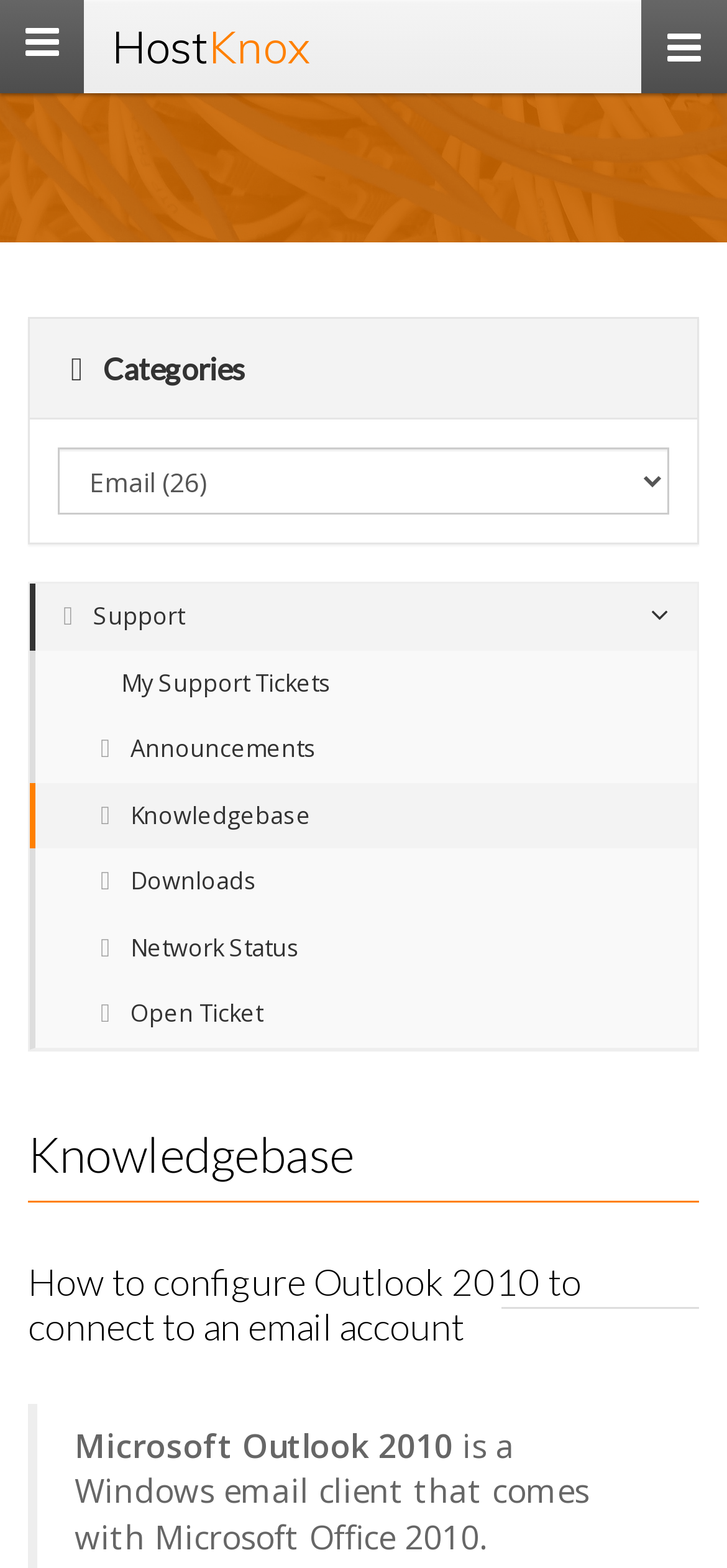Please identify the bounding box coordinates of the region to click in order to complete the task: "Open a new support ticket". The coordinates must be four float numbers between 0 and 1, specified as [left, top, right, bottom].

[0.041, 0.626, 0.959, 0.669]